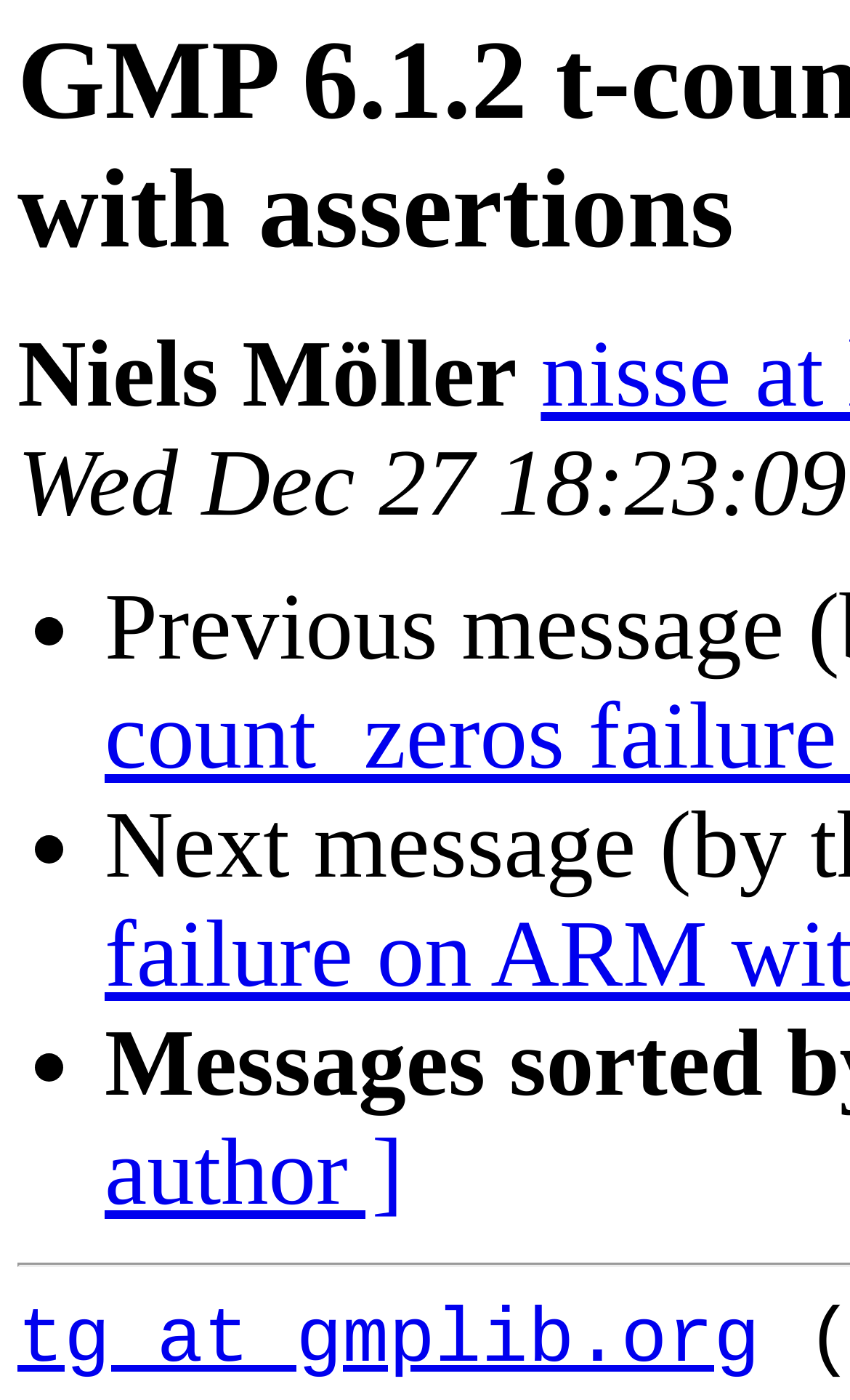Identify the main heading of the webpage and provide its text content.

GMP 6.1.2 t-count_zeros failure on ARM with assertions